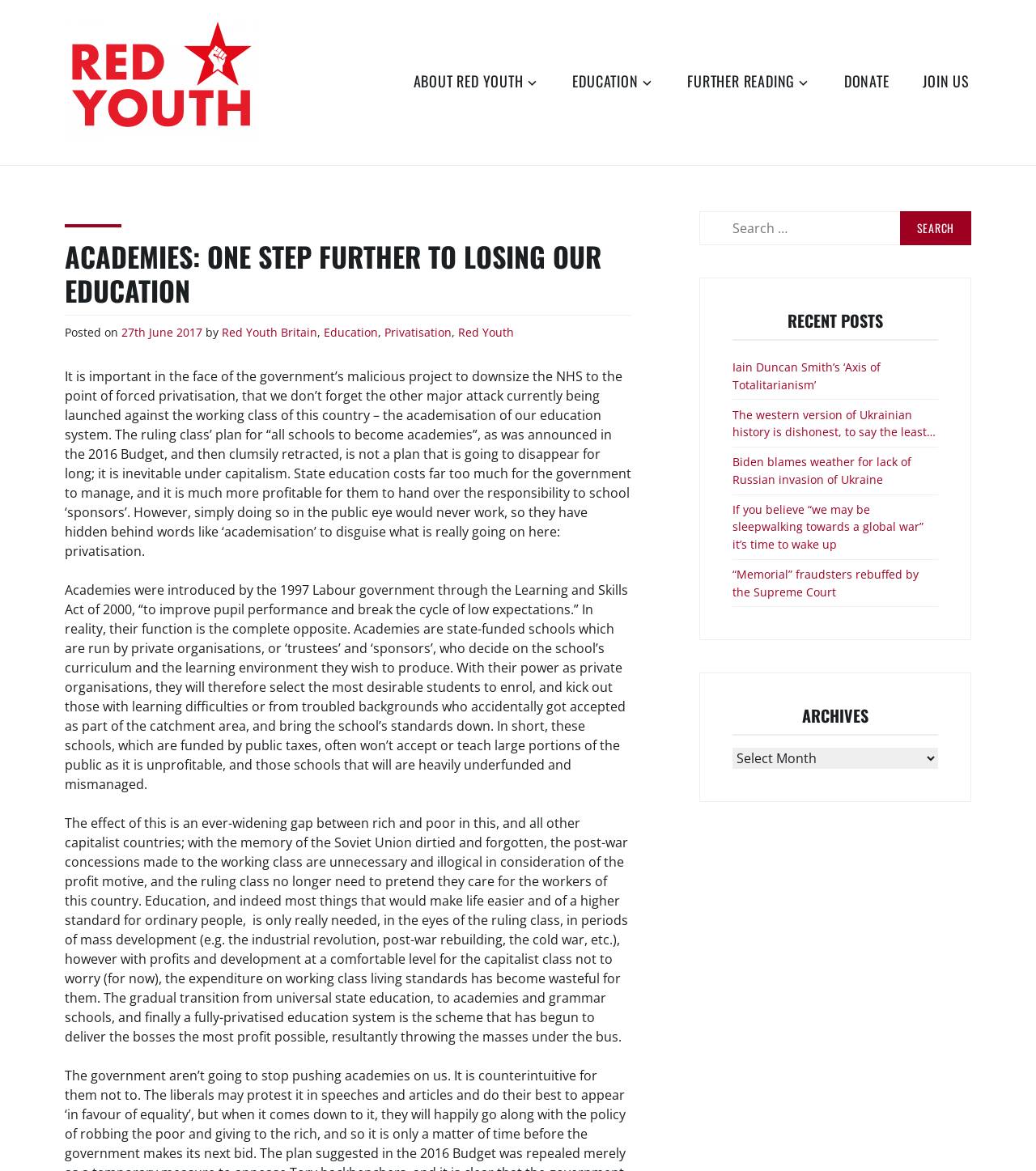Identify the bounding box coordinates for the UI element described as follows: "About Red Youth". Ensure the coordinates are four float numbers between 0 and 1, formatted as [left, top, right, bottom].

[0.399, 0.06, 0.52, 0.081]